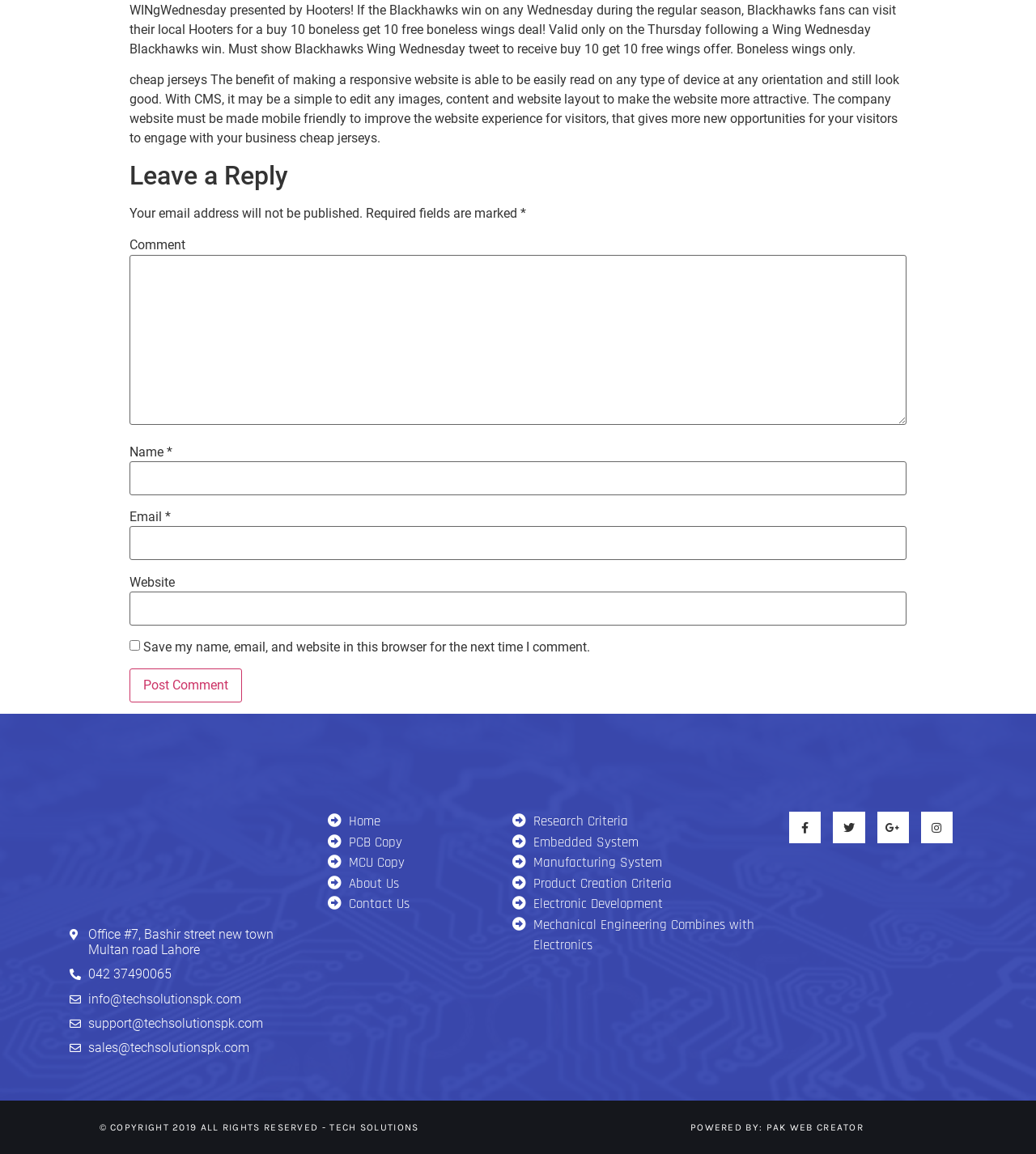Analyze the image and deliver a detailed answer to the question: What is the name of the company that powered the website?

The name of the company that powered the website is mentioned in the heading element at the bottom of the webpage, which states 'POWERED BY: PAK WEB CREATOR'.